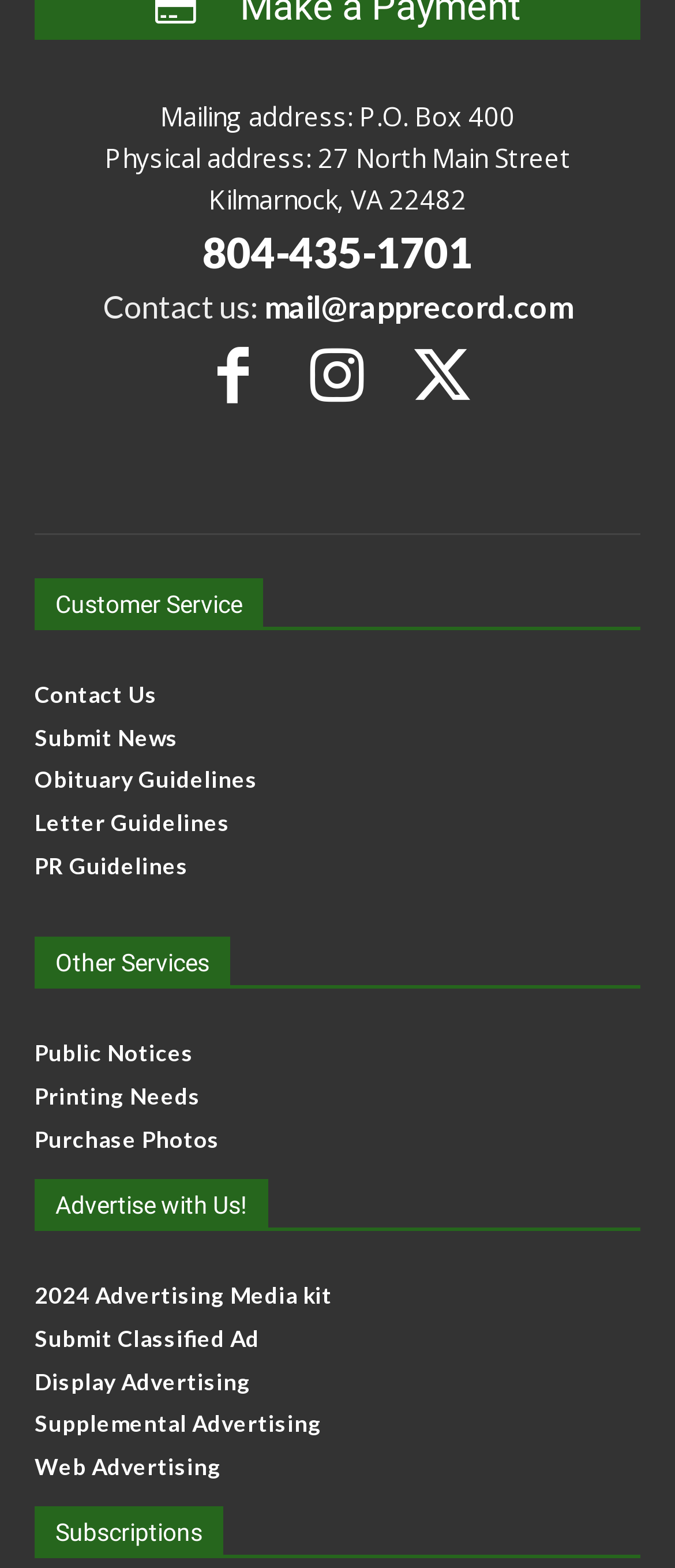Find the bounding box of the element with the following description: "Twitter". The coordinates must be four float numbers between 0 and 1, formatted as [left, top, right, bottom].

None